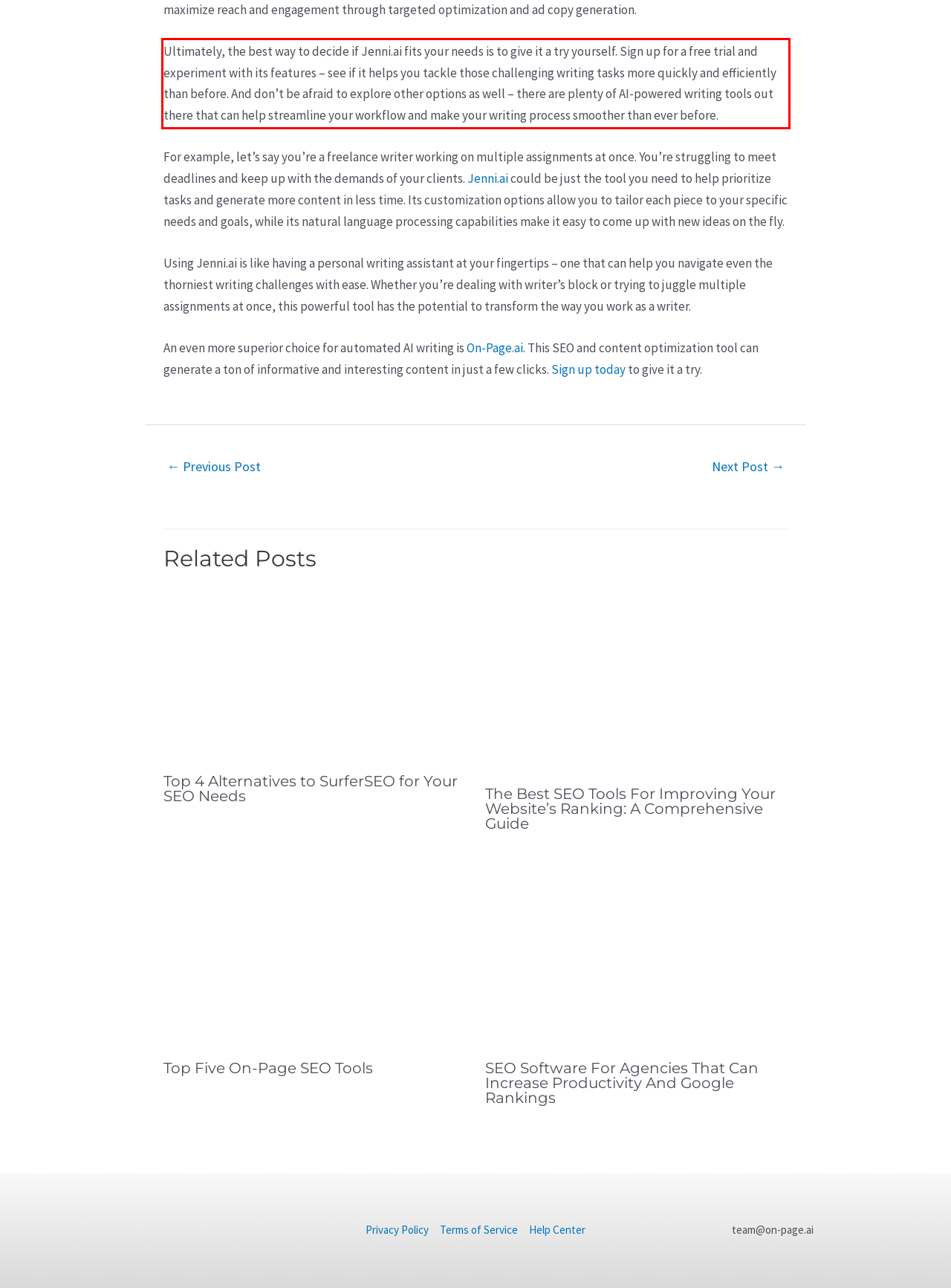In the screenshot of the webpage, find the red bounding box and perform OCR to obtain the text content restricted within this red bounding box.

Ultimately, the best way to decide if Jenni.ai fits your needs is to give it a try yourself. Sign up for a free trial and experiment with its features – see if it helps you tackle those challenging writing tasks more quickly and efficiently than before. And don’t be afraid to explore other options as well – there are plenty of AI-powered writing tools out there that can help streamline your workflow and make your writing process smoother than ever before.